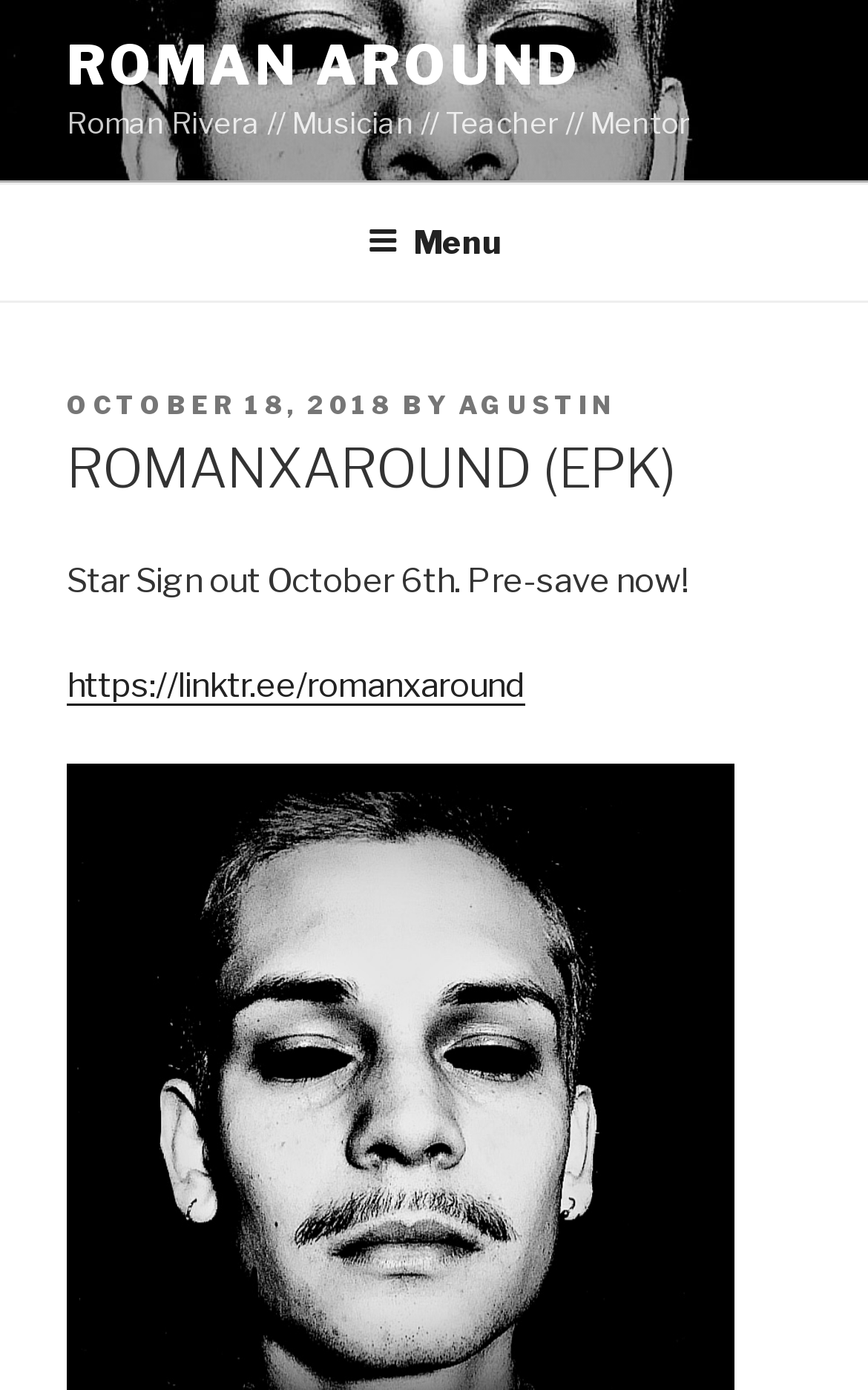Answer the question using only one word or a concise phrase: Who wrote the article?

Agustin